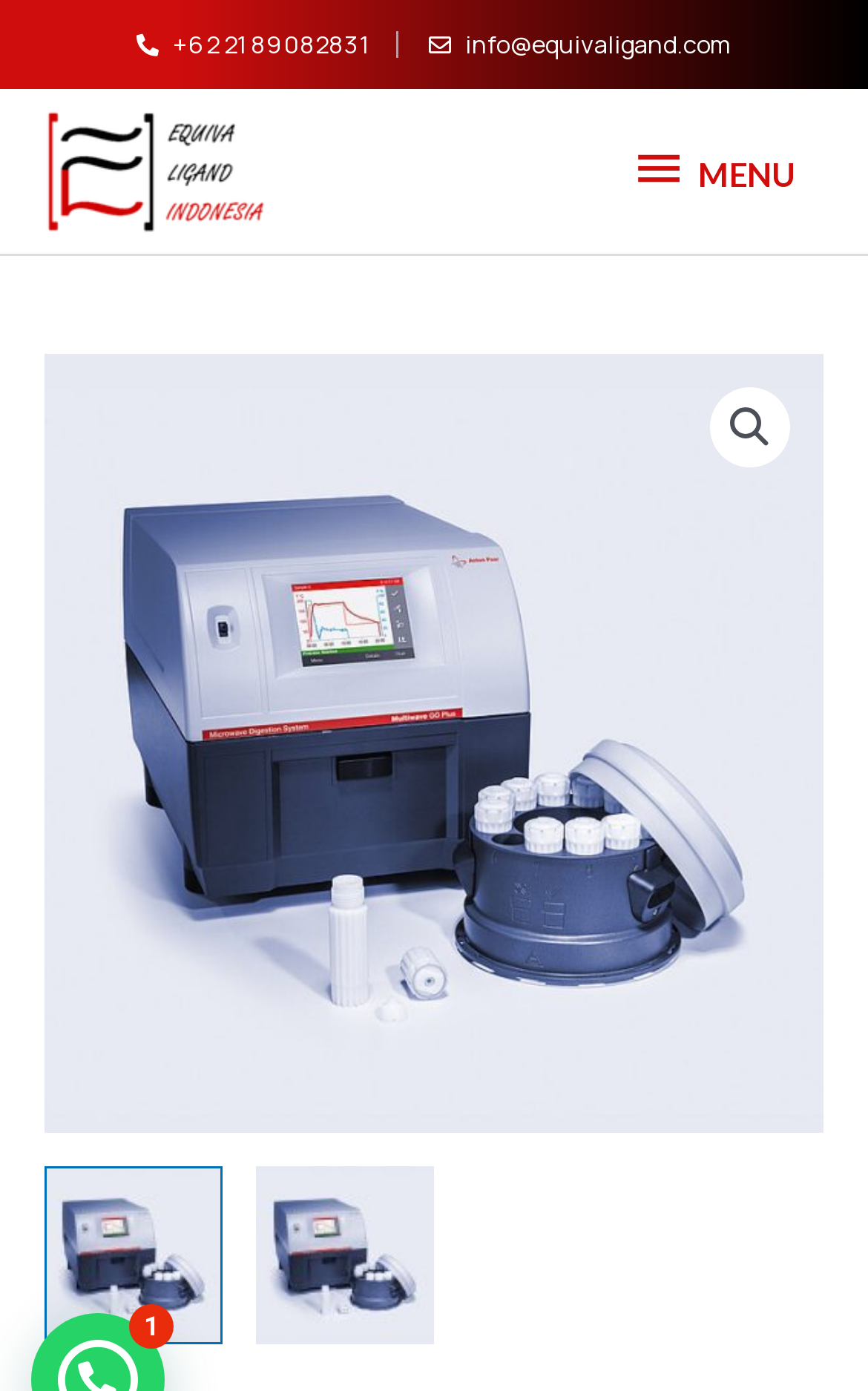What is the email address on the webpage?
Using the image as a reference, give an elaborate response to the question.

I found the email address by looking at the link element with the text 'info@equivaligand.com' which has a bounding box coordinate of [0.491, 0.016, 0.846, 0.049]. This suggests that it is a clickable email address.